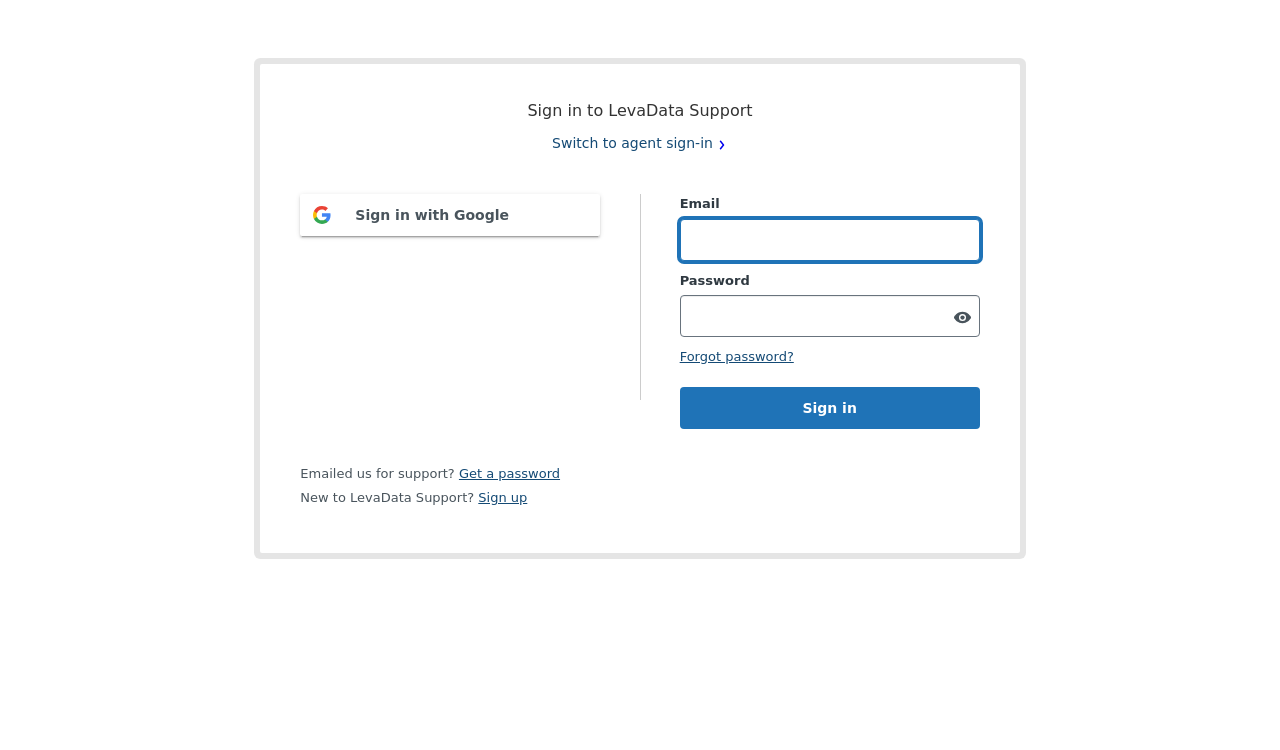What is the option for new users?
Based on the visual details in the image, please answer the question thoroughly.

The webpage includes a link labeled 'Sign up' which implies that new users can create an account with LevaData Support if they don't already have one. This link is likely to direct users to a registration or sign-up page.